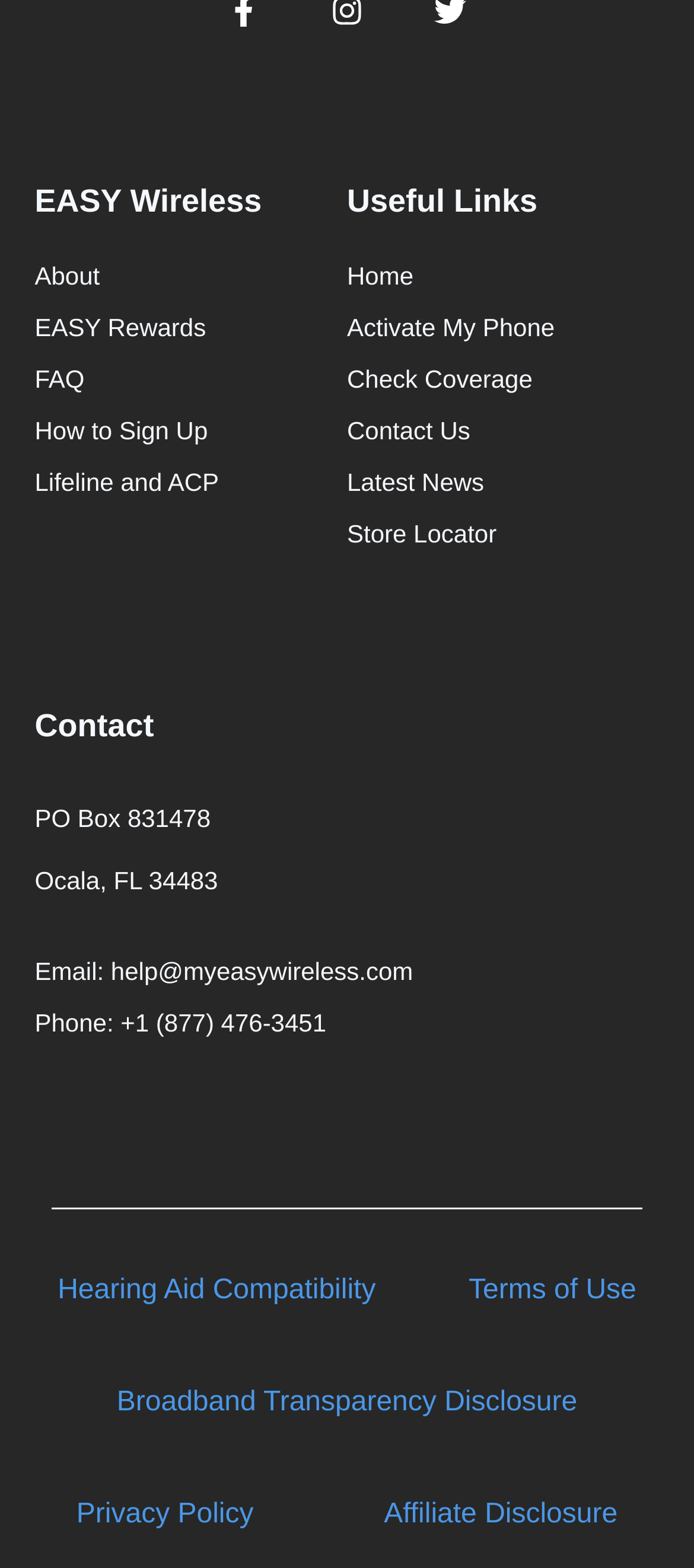Analyze the image and deliver a detailed answer to the question: How many sections are there on the webpage?

I identified the sections on the webpage, which are 'Useful Links', 'EASY Wireless', and 'Contact', and found that there are 3 sections in total.